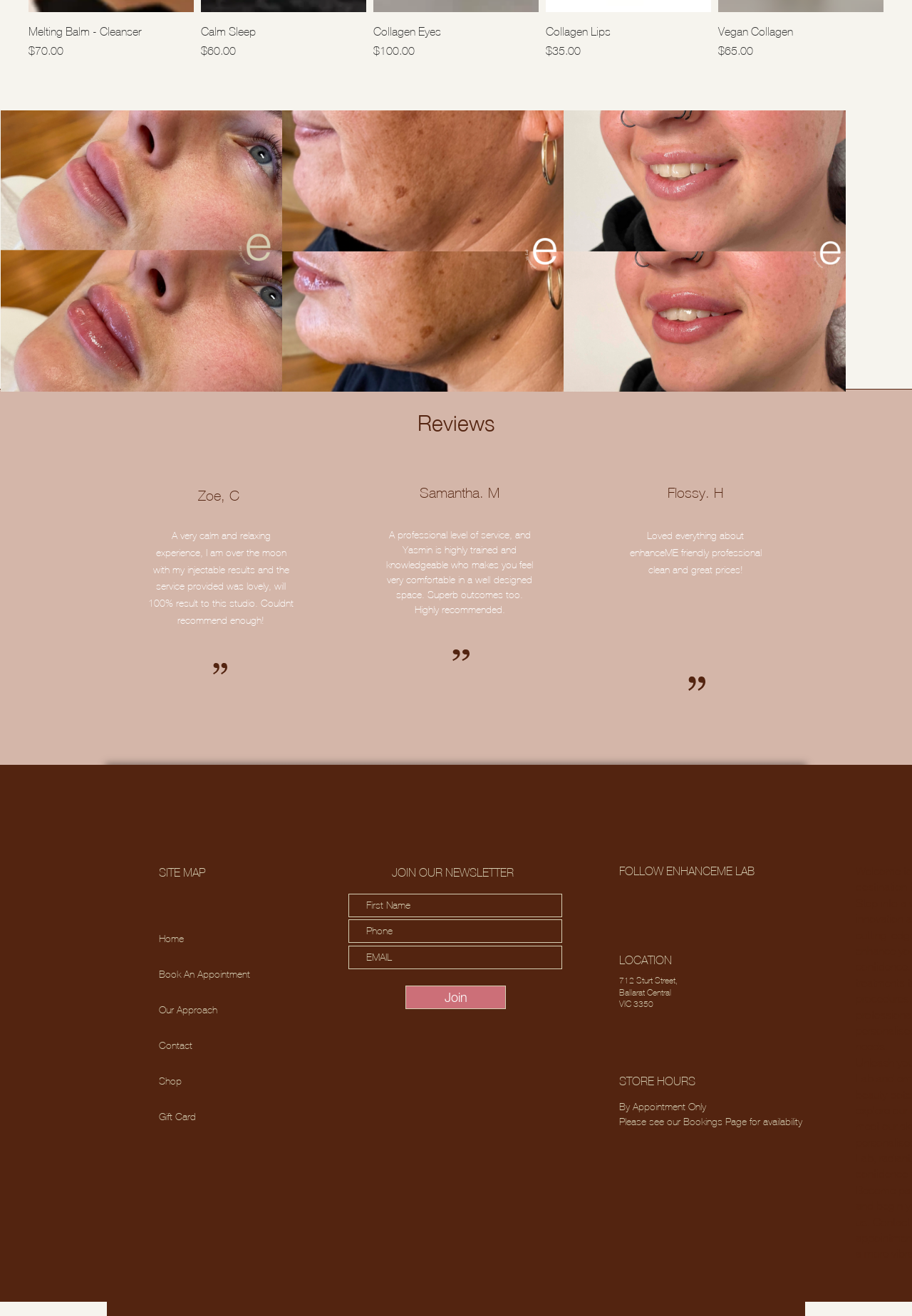Based on the description "Lifestyle", find the bounding box of the specified UI element.

None